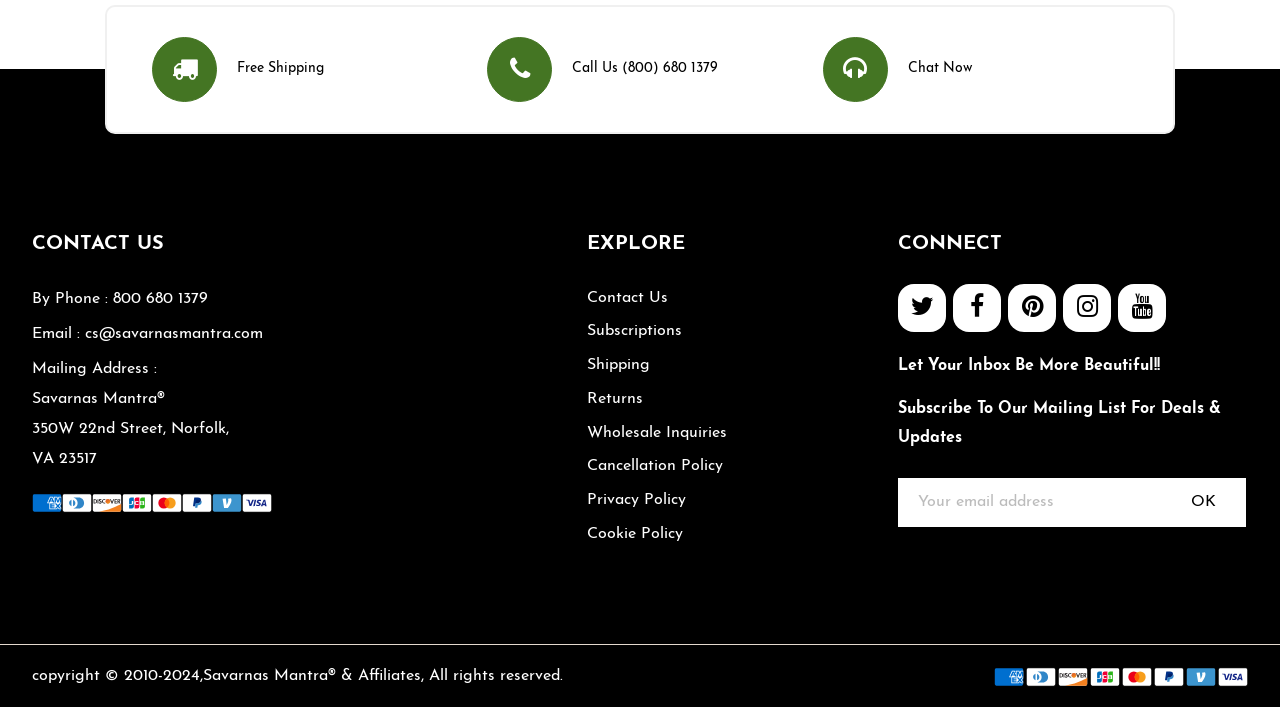Please determine the bounding box coordinates of the element's region to click in order to carry out the following instruction: "Email us at cs@savarnasmantra.com". The coordinates should be four float numbers between 0 and 1, i.e., [left, top, right, bottom].

[0.025, 0.46, 0.205, 0.483]